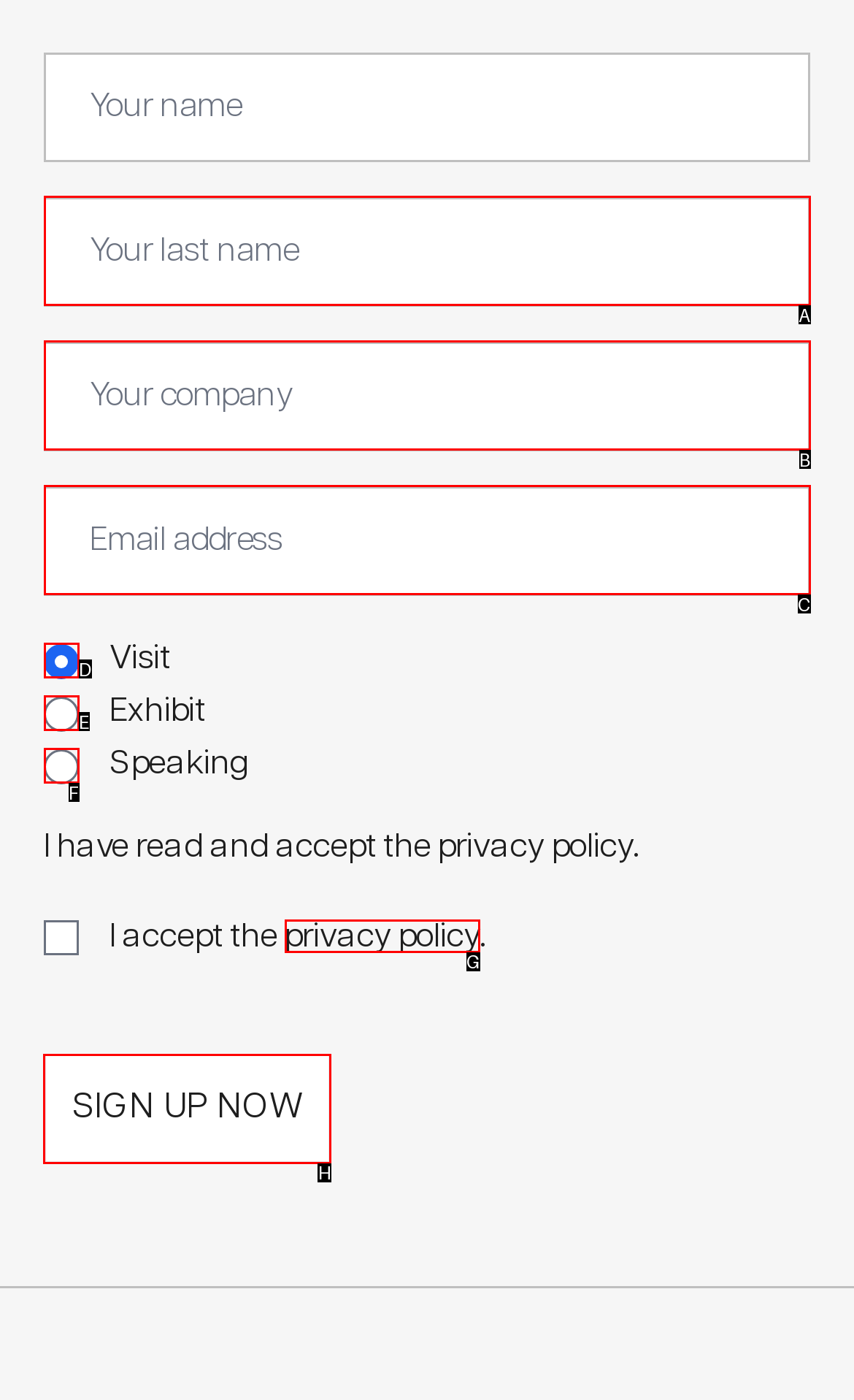Select the proper HTML element to perform the given task: Learn Italian with the Online Italian Club Answer with the corresponding letter from the provided choices.

None